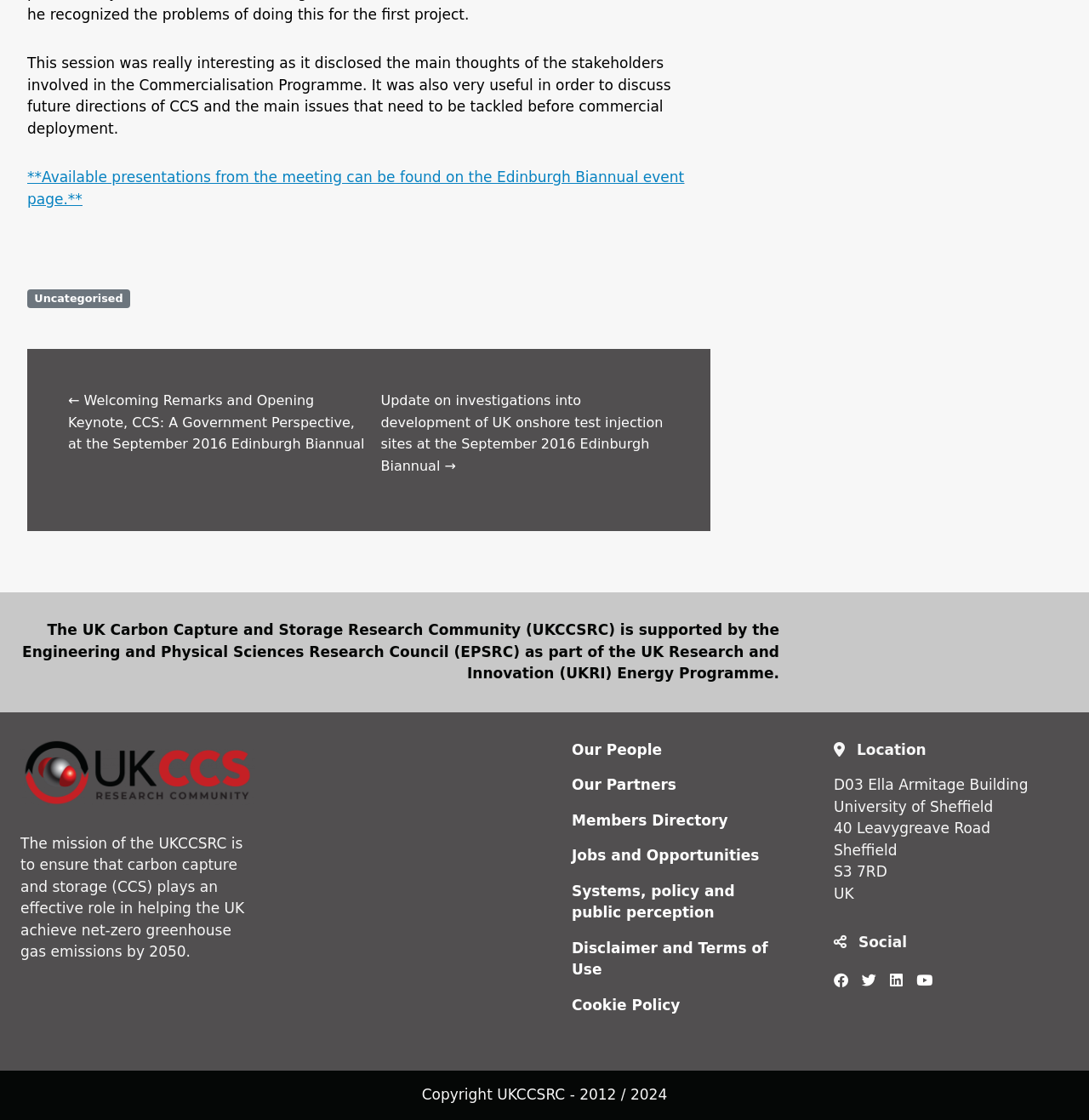Using the webpage screenshot and the element description Level of customization, determine the bounding box coordinates. Specify the coordinates in the format (top-left x, top-left y, bottom-right x, bottom-right y) with values ranging from 0 to 1.

None